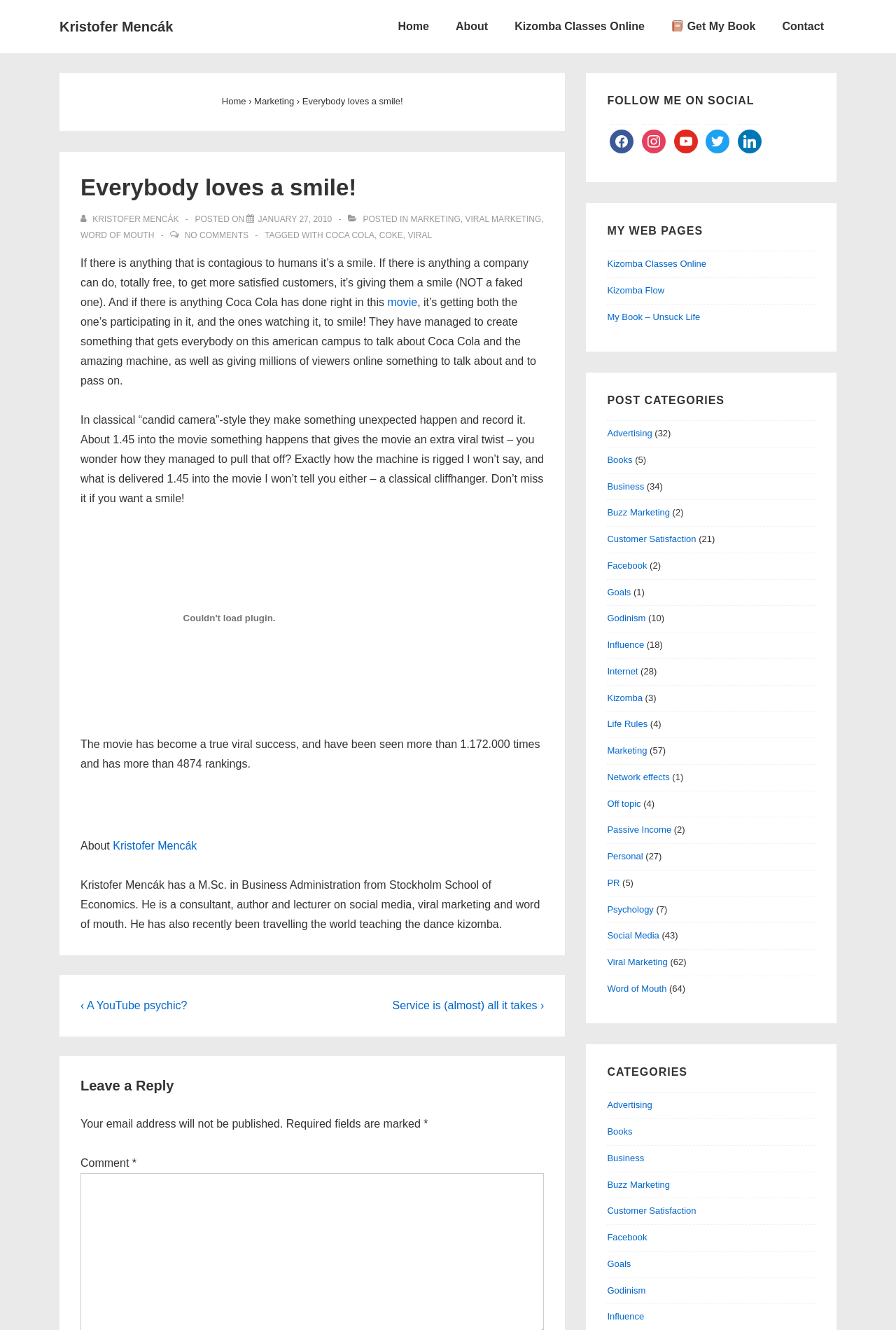Please identify the bounding box coordinates of the clickable region that I should interact with to perform the following instruction: "Leave a reply". The coordinates should be expressed as four float numbers between 0 and 1, i.e., [left, top, right, bottom].

[0.09, 0.87, 0.147, 0.879]